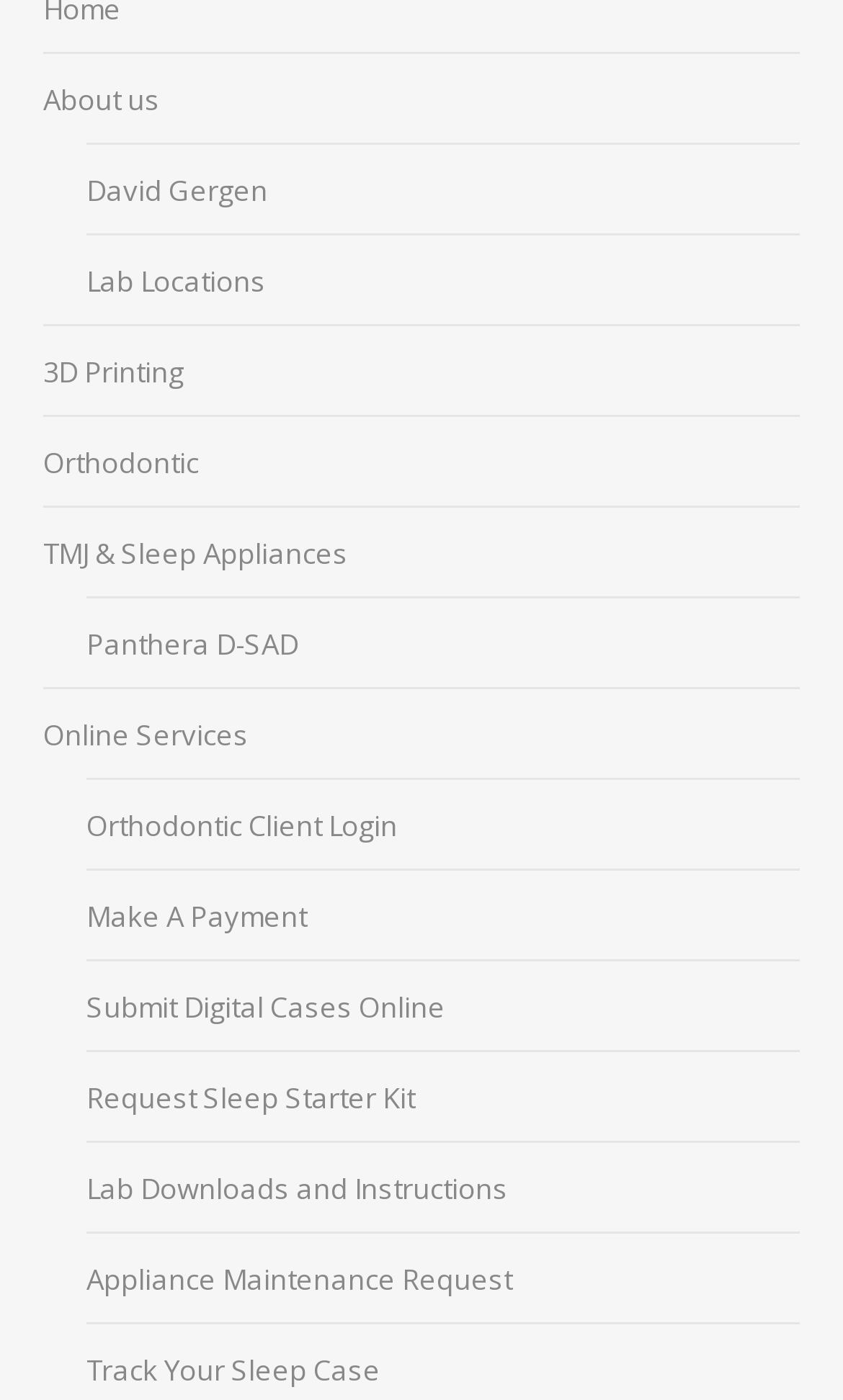Identify the bounding box for the UI element described as: "Jan 26". Ensure the coordinates are four float numbers between 0 and 1, formatted as [left, top, right, bottom].

None